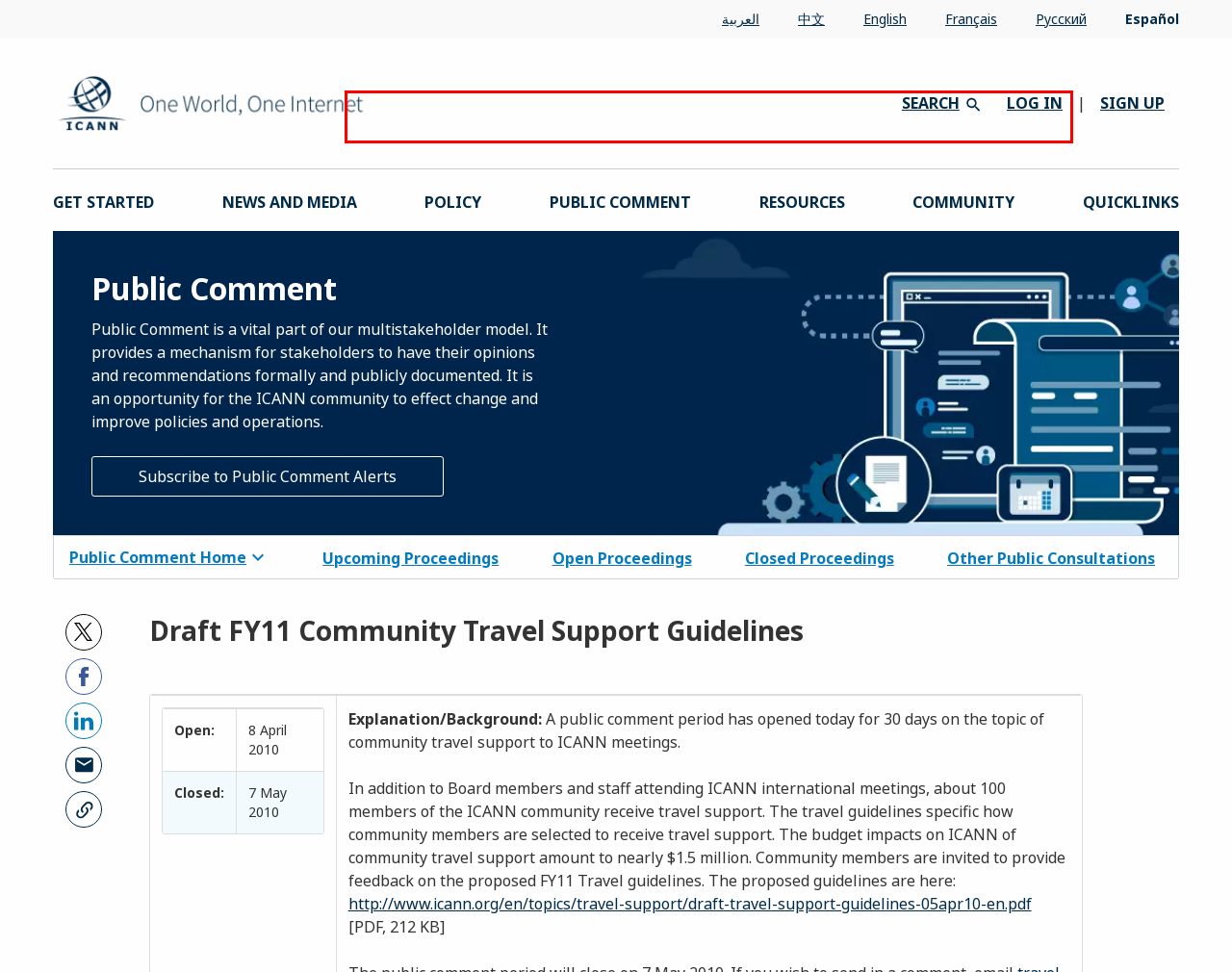Identify the text inside the red bounding box on the provided webpage screenshot by performing OCR.

Explanation/Background: A public comment period has opened today for 30 days on the topic of community travel support to ICANN meetings.